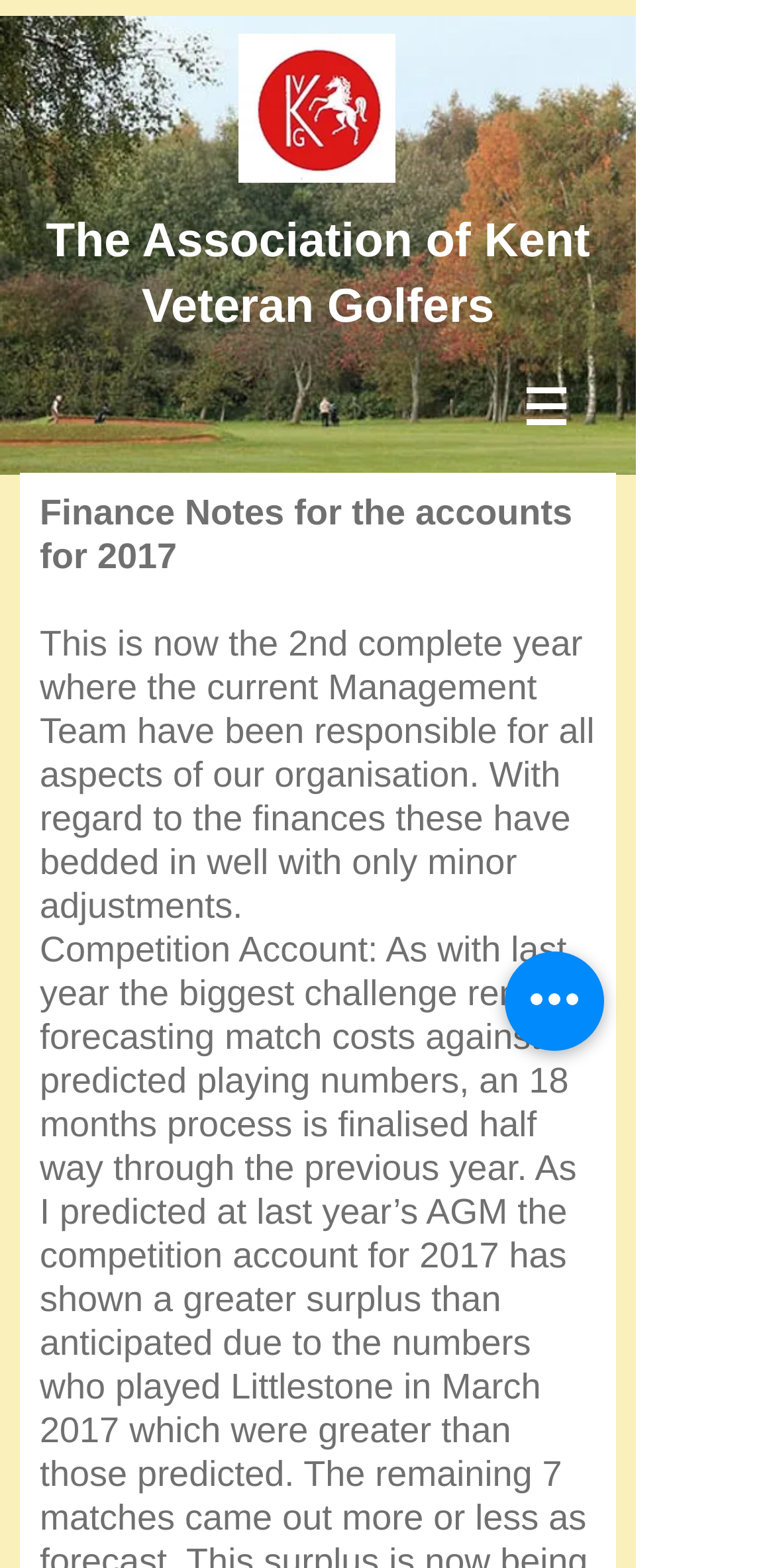What year's financial accounts are being reported?
Using the image as a reference, answer the question with a short word or phrase.

2017